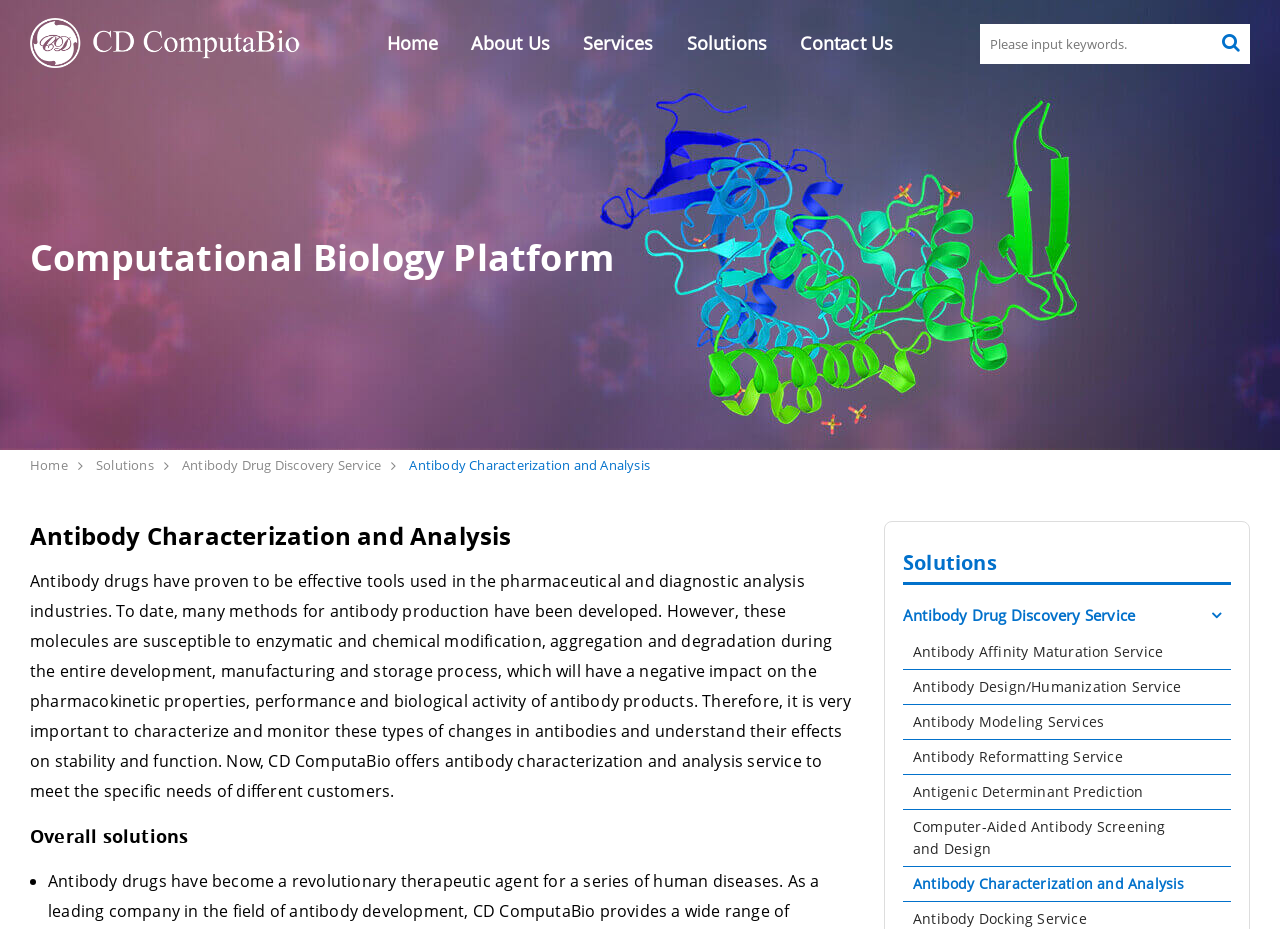Identify the bounding box coordinates for the UI element that matches this description: "Antibody Reformatting Service".

[0.705, 0.801, 0.936, 0.833]